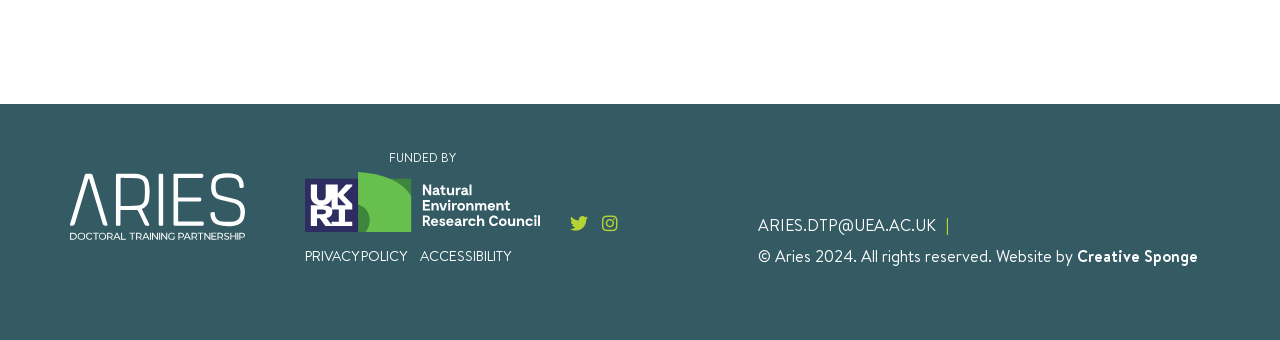How many social media links are there?
Please answer the question with a detailed and comprehensive explanation.

I counted the number of social media links by looking at the link elements with Unicode characters '' and '' which are commonly used for social media icons.